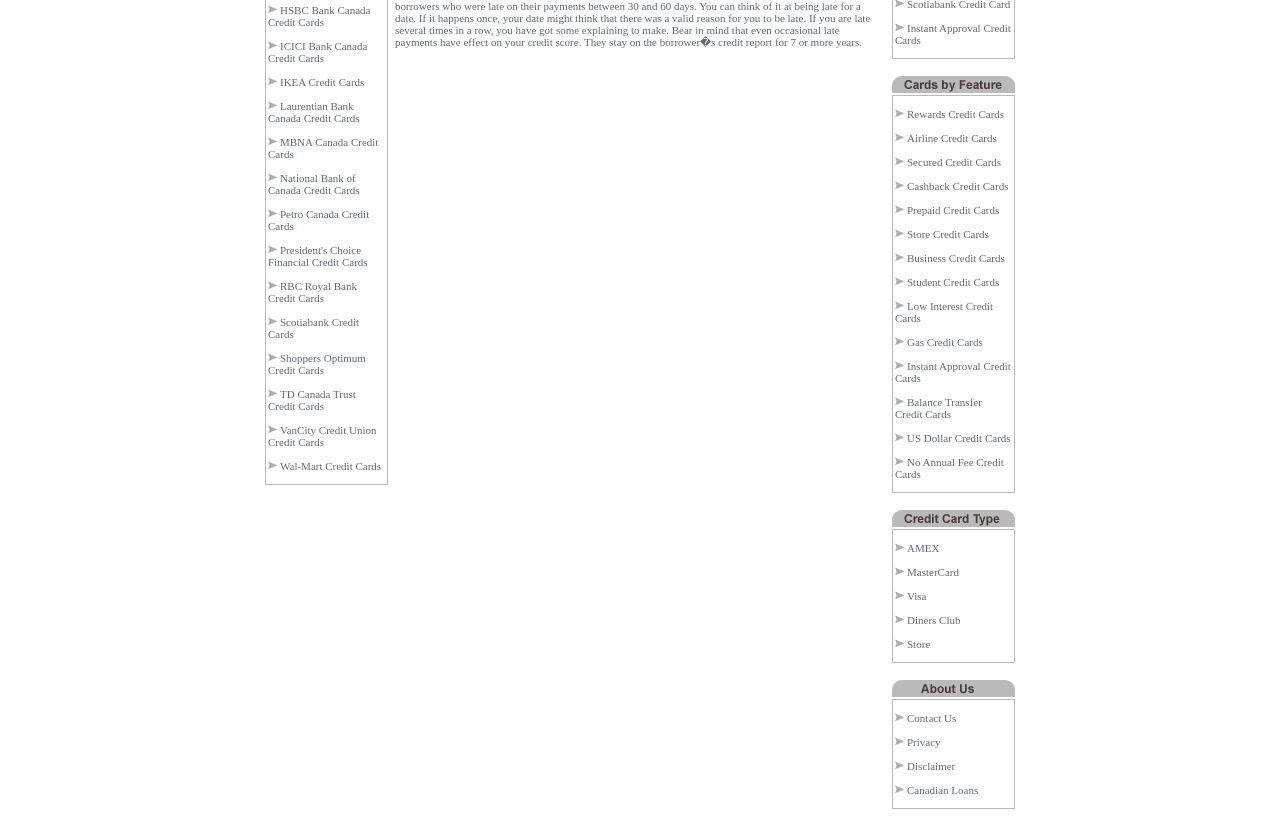From the webpage screenshot, predict the bounding box coordinates (top-left x, top-left y, bottom-right x, bottom-right y) for the UI element described here: Prepaid Credit Cards

[0.709, 0.248, 0.781, 0.263]